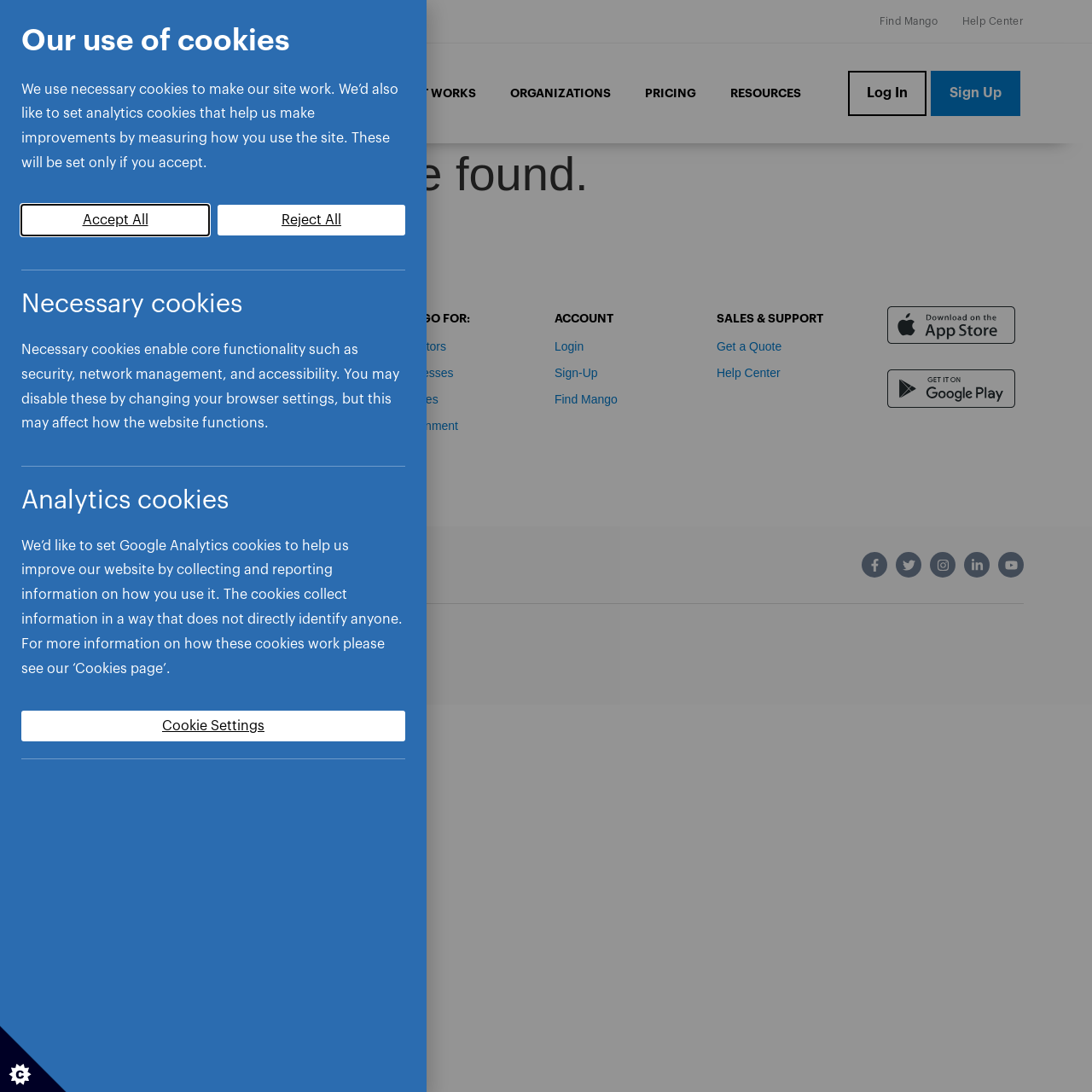Specify the bounding box coordinates of the element's area that should be clicked to execute the given instruction: "Download on the Apps Store". The coordinates should be four float numbers between 0 and 1, i.e., [left, top, right, bottom].

[0.812, 0.281, 0.93, 0.315]